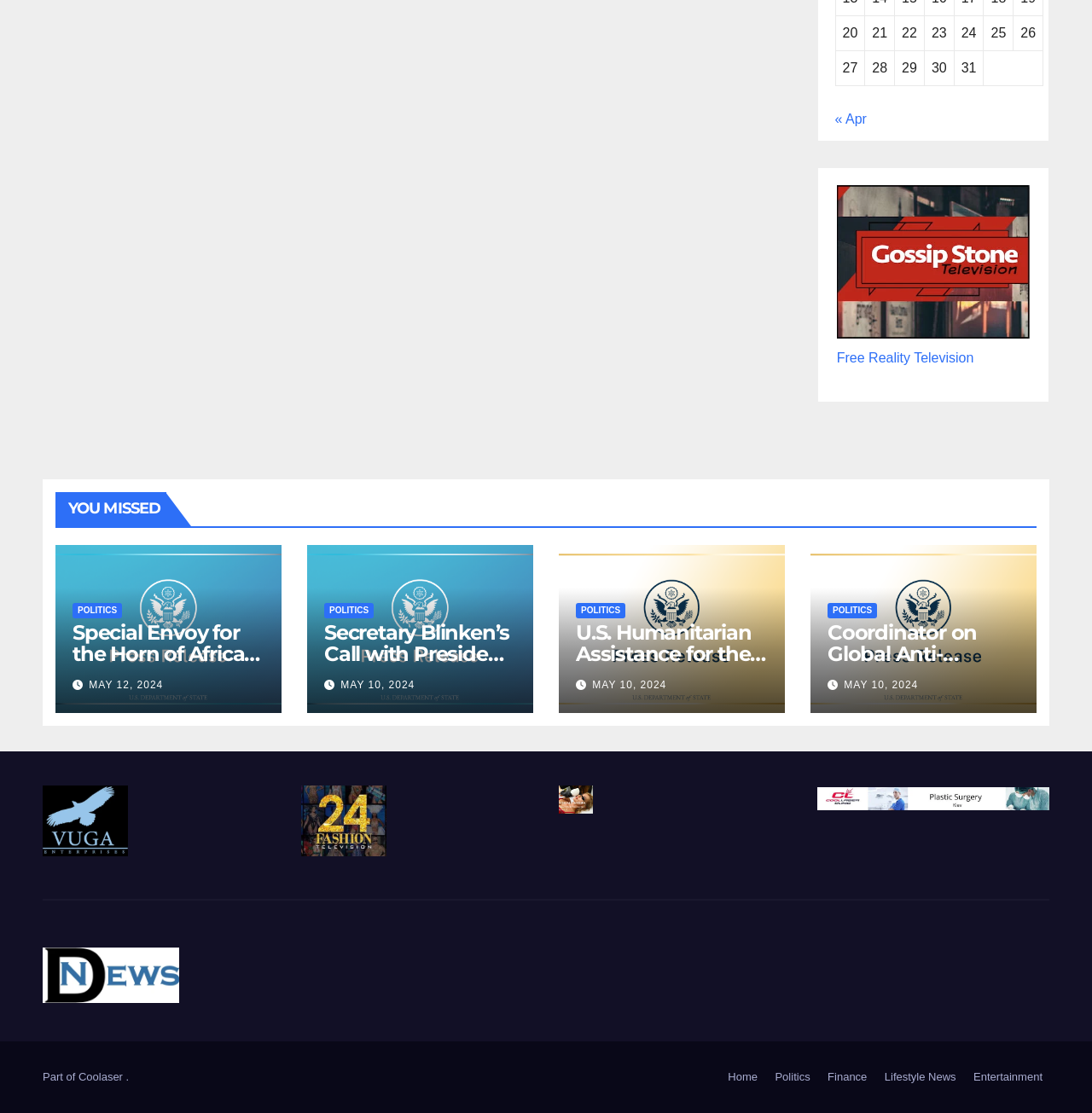What is the topic of the first article?
Give a one-word or short-phrase answer derived from the screenshot.

Politics